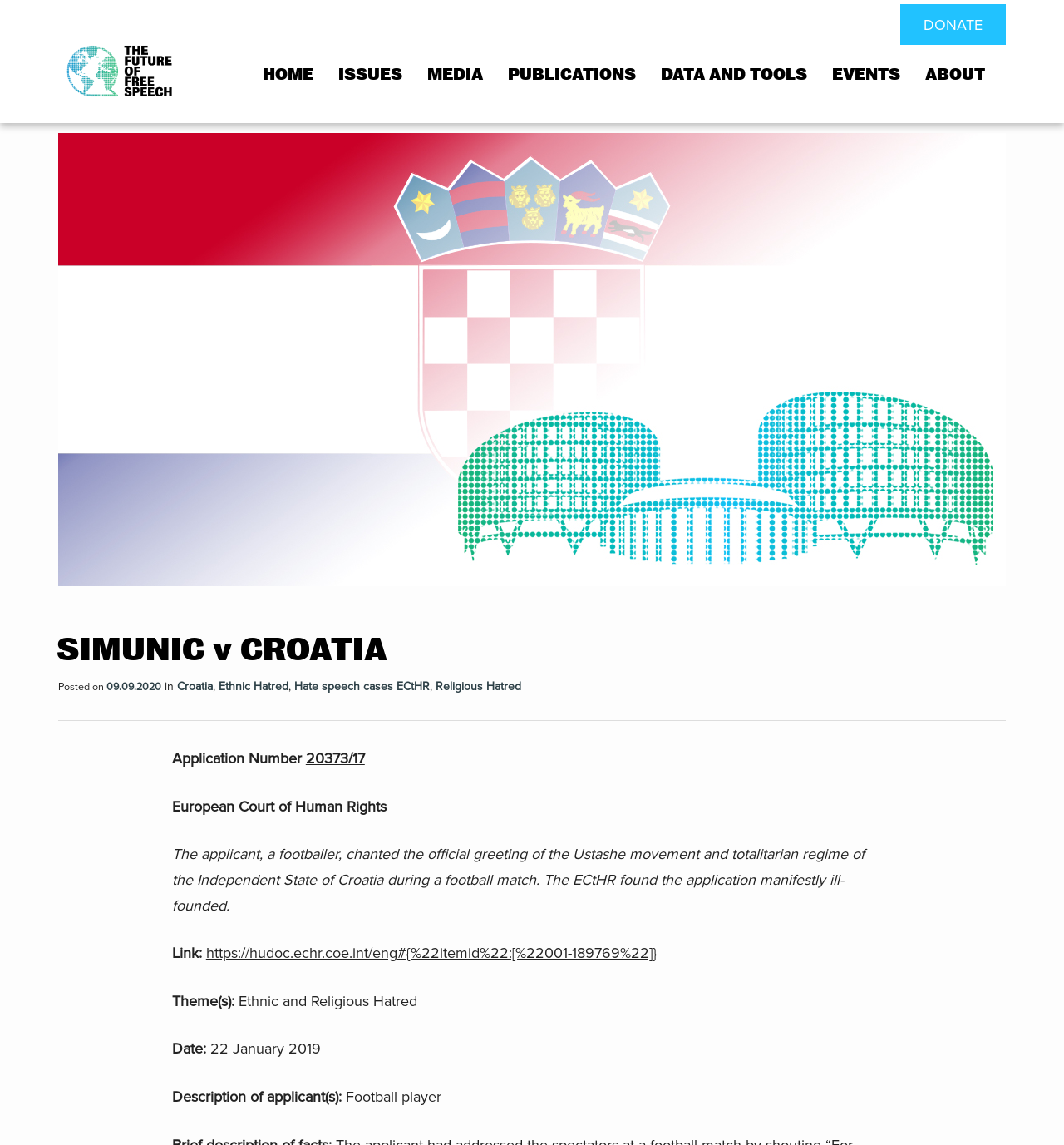Please examine the image and provide a detailed answer to the question: What is the name of the case?

I found the answer by looking at the heading element with the text 'SIMUNIC v CROATIA' which is the main title of the webpage.